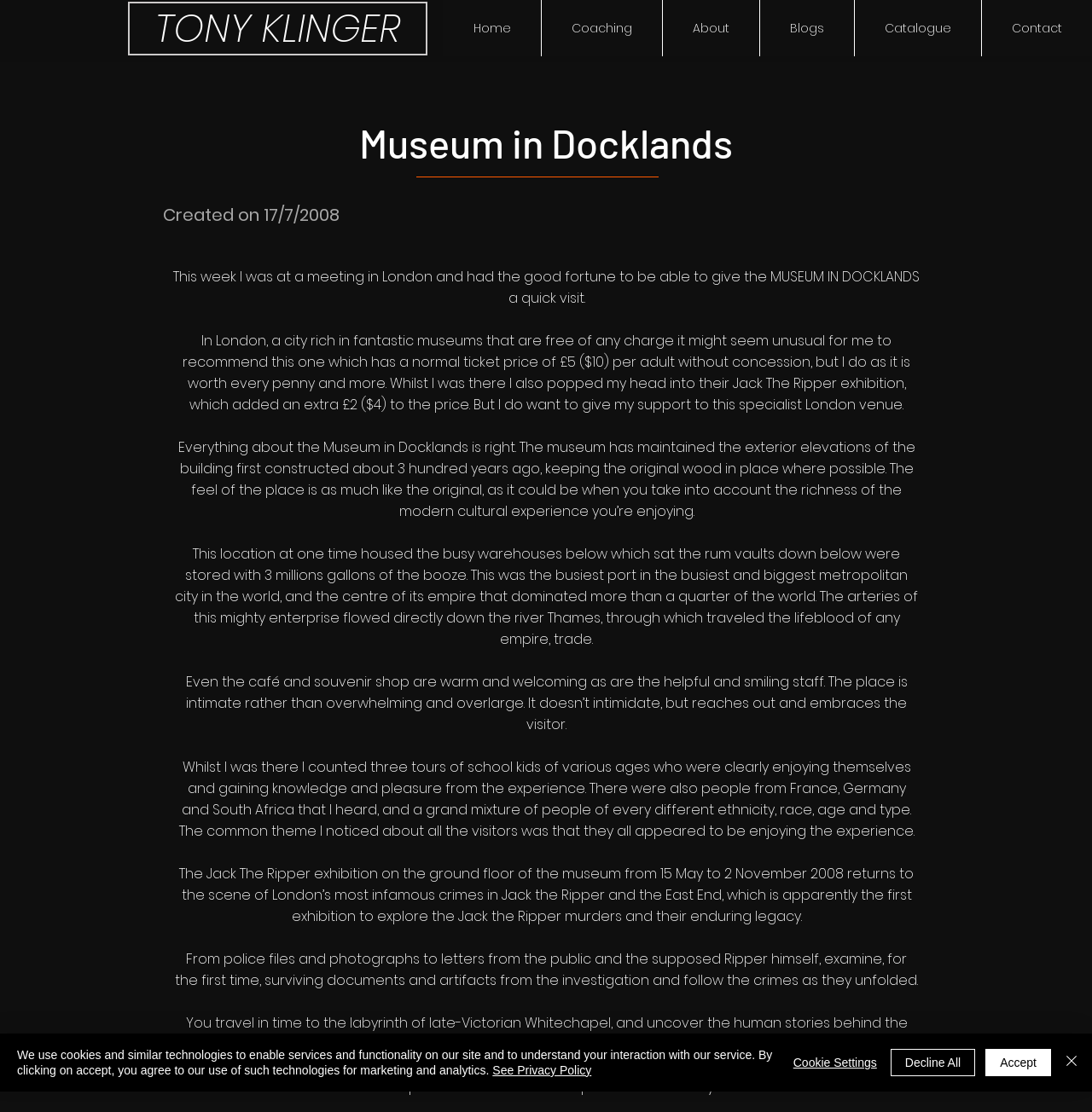What is the name of the exhibition mentioned on the webpage? Analyze the screenshot and reply with just one word or a short phrase.

Jack The Ripper